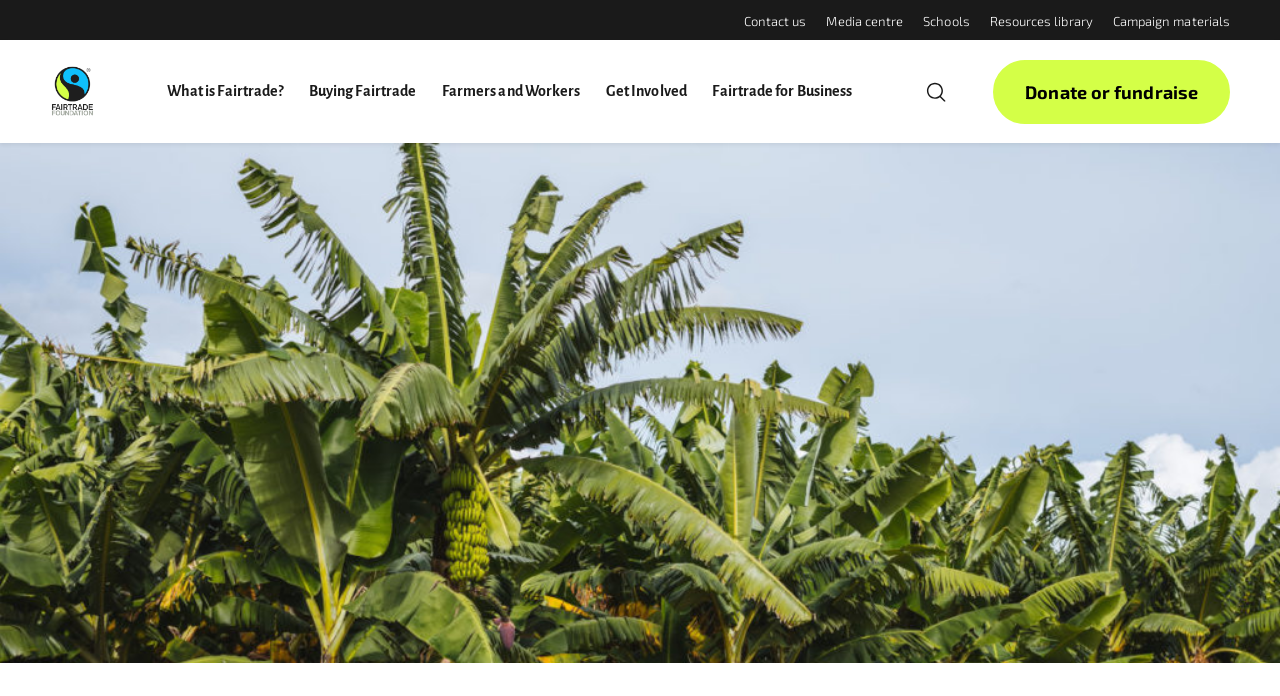Identify the bounding box of the UI element described as follows: "Farmers and Workers". Provide the coordinates as four float numbers in the range of 0 to 1 [left, top, right, bottom].

[0.345, 0.057, 0.453, 0.206]